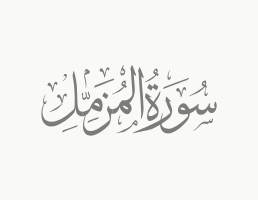Provide a brief response using a word or short phrase to this question:
What is the theme of Surah Al-Muzzammil?

Prayer and devotion